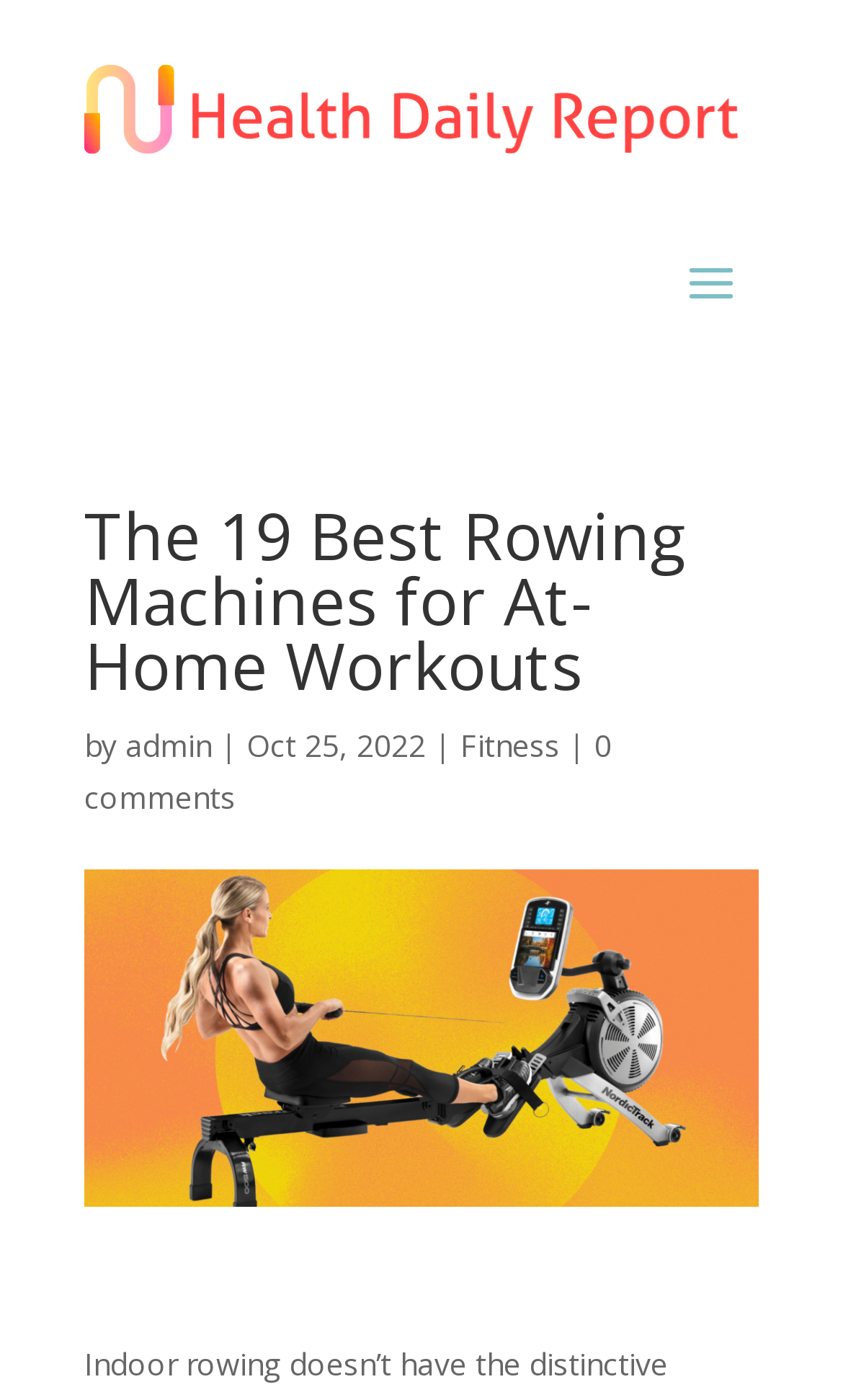Determine which piece of text is the heading of the webpage and provide it.

The 19 Best Rowing Machines for At-Home Workouts